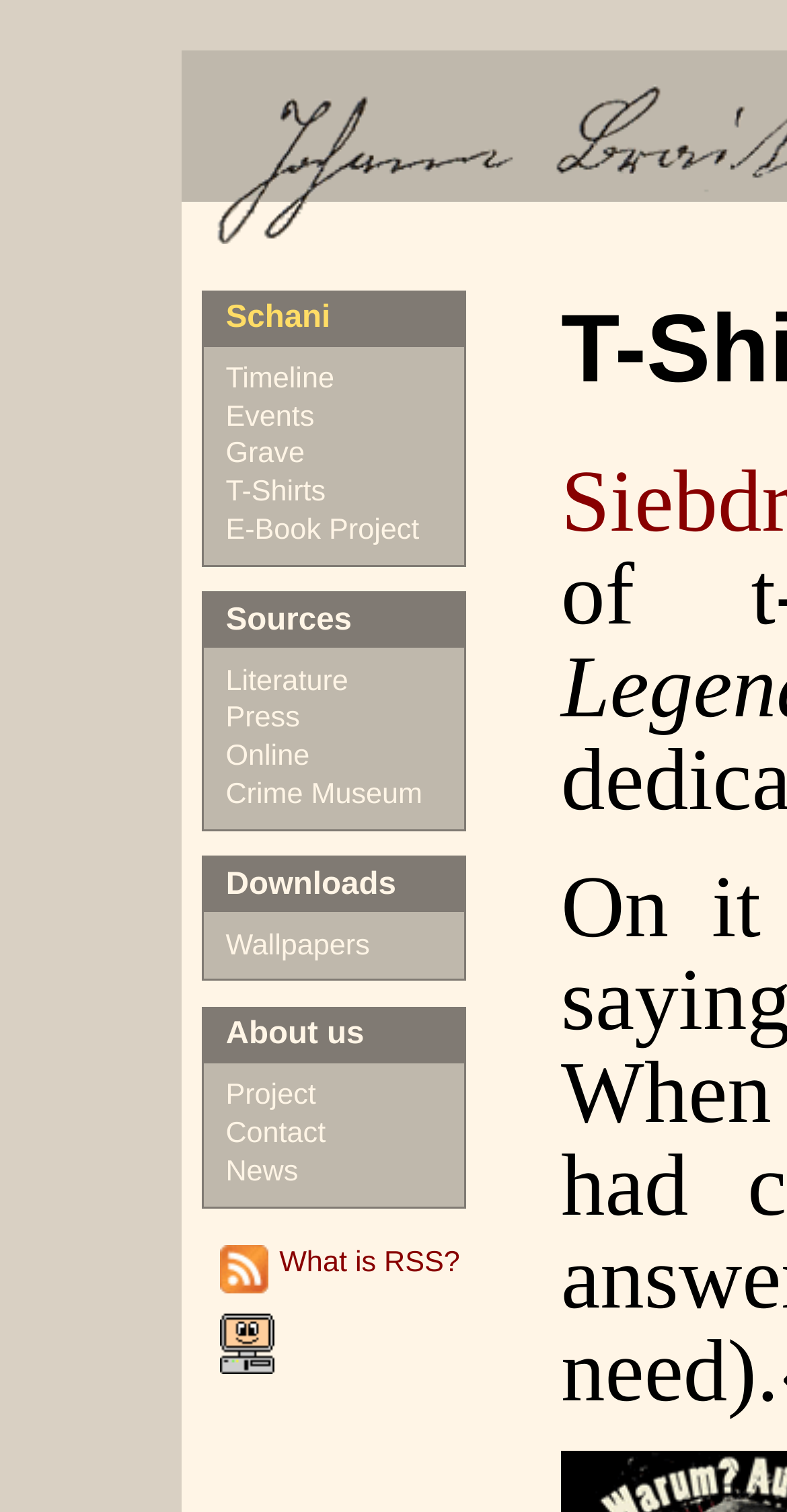Please predict the bounding box coordinates (top-left x, top-left y, bottom-right x, bottom-right y) for the UI element in the screenshot that fits the description: E-Book Project

[0.287, 0.34, 0.533, 0.361]